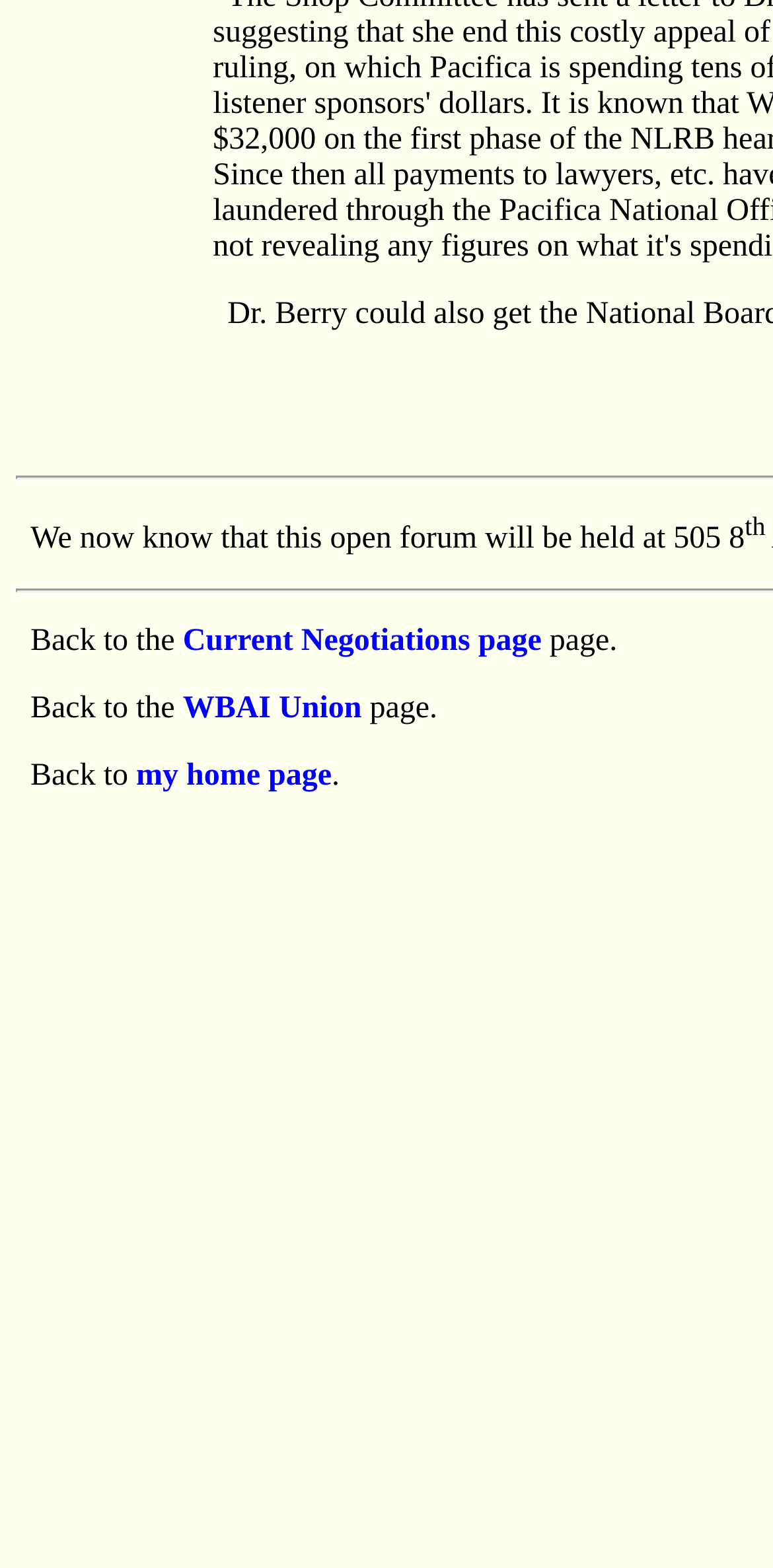Based on the element description WBAI Union, identify the bounding box of the UI element in the given webpage screenshot. The coordinates should be in the format (top-left x, top-left y, bottom-right x, bottom-right y) and must be between 0 and 1.

[0.236, 0.578, 0.468, 0.599]